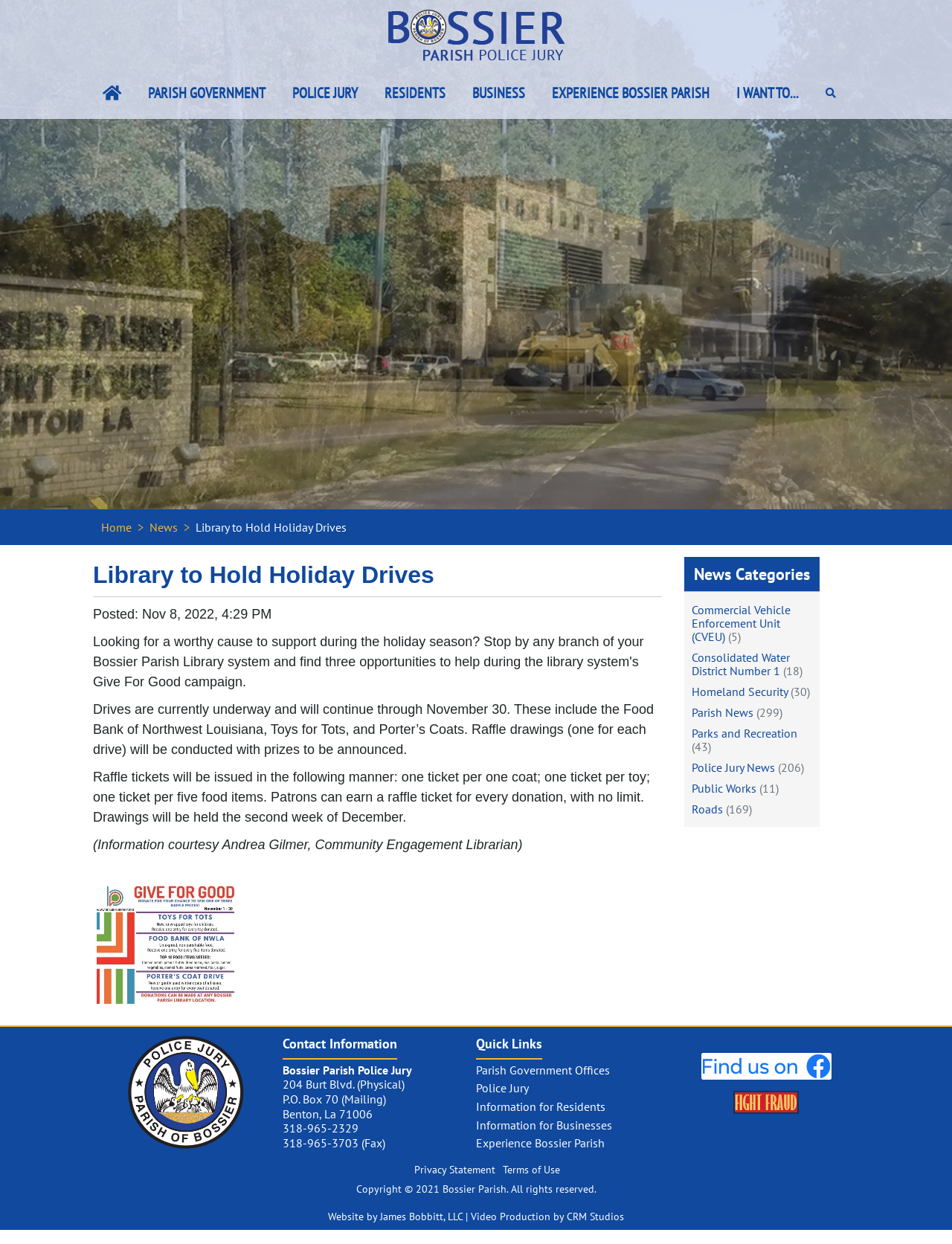Utilize the information from the image to answer the question in detail:
What is the purpose of the current holiday drives?

I found the answer by reading the static text that describes the holiday drives, which mentions that the drives are currently underway and will continue through November 30, and lists the three specific drives.